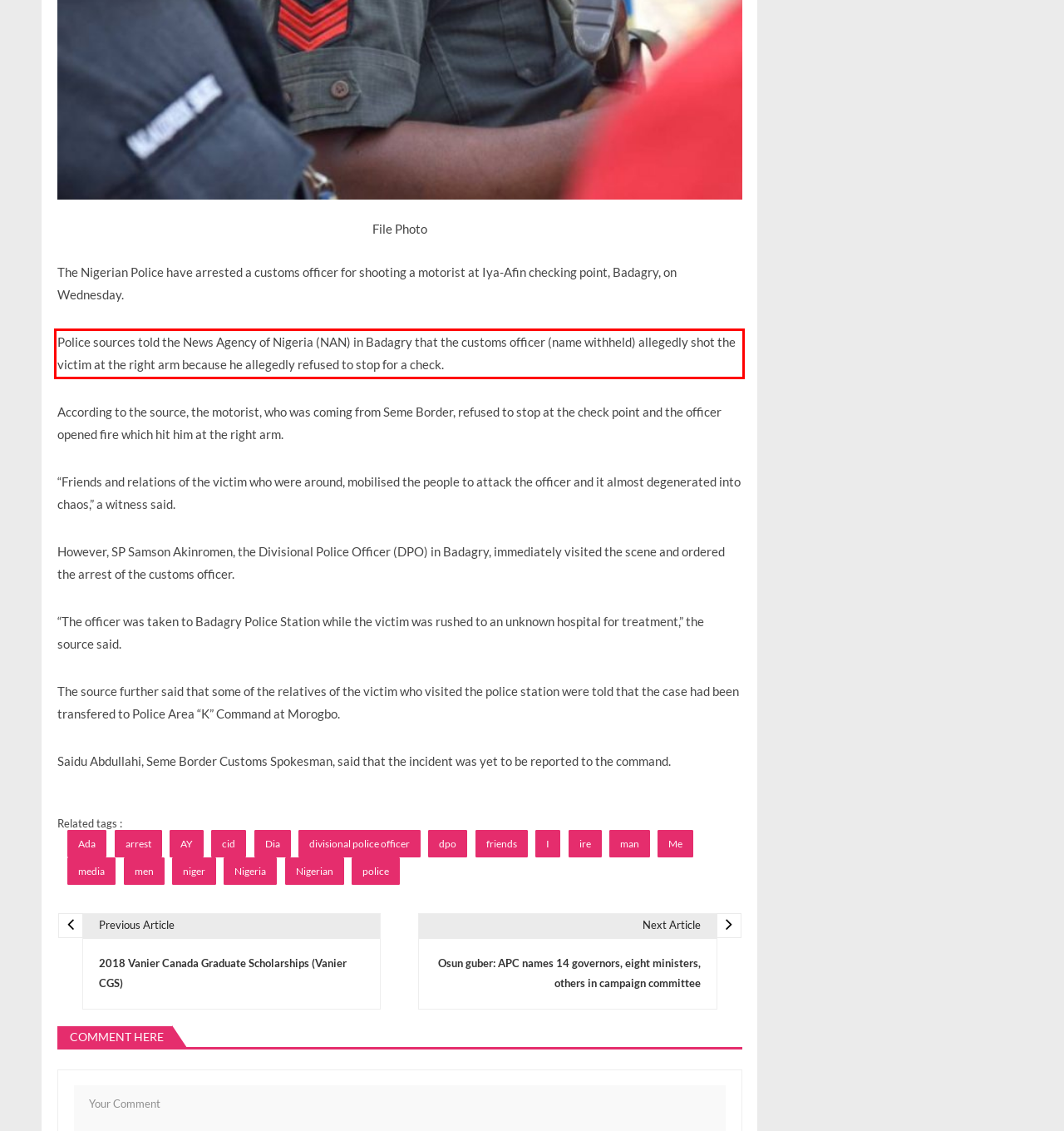Using OCR, extract the text content found within the red bounding box in the given webpage screenshot.

Police sources told the News Agency of Nigeria (NAN) in Badagry that the customs officer (name withheld) allegedly shot the victim at the right arm because he allegedly refused to stop for a check.